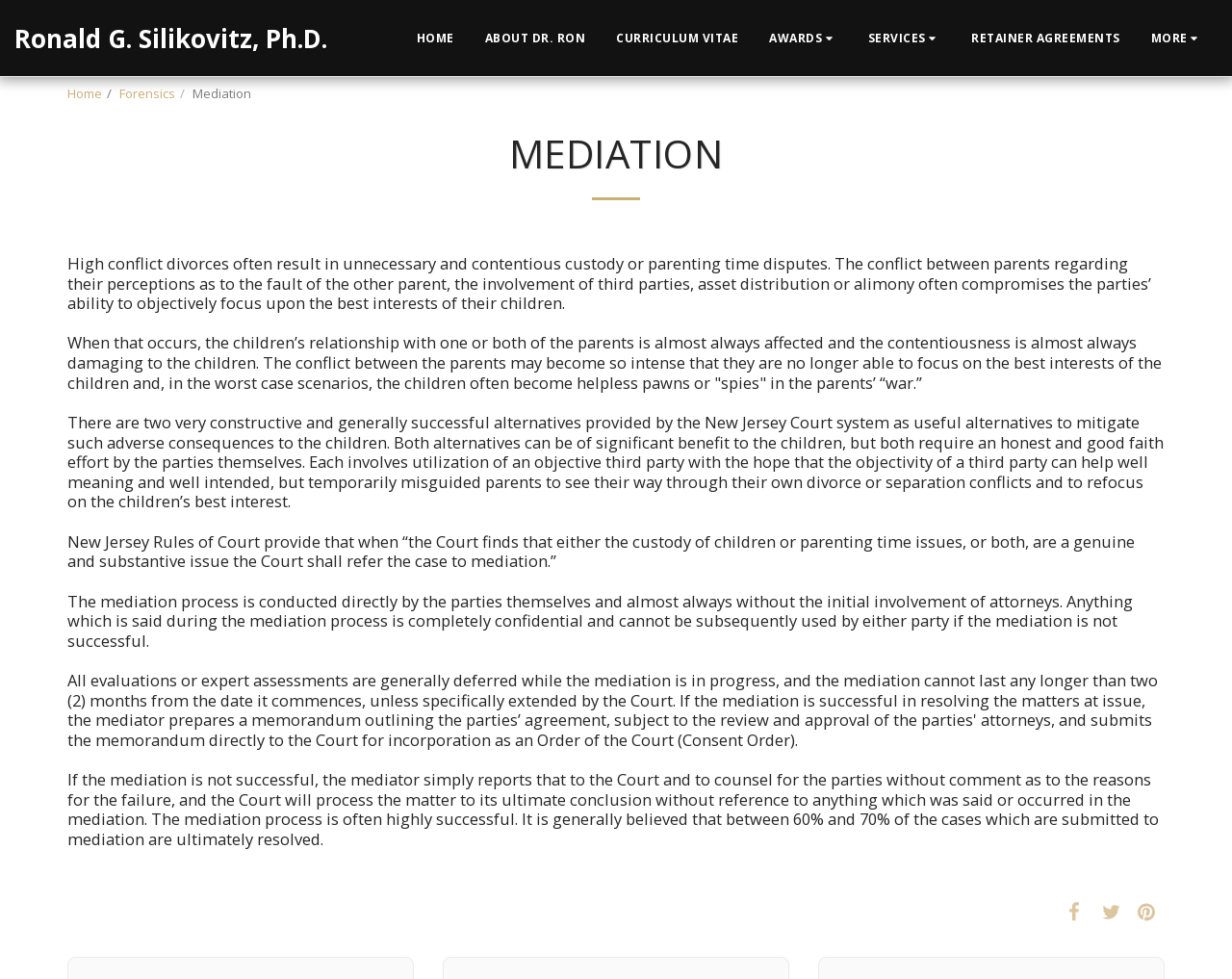Kindly determine the bounding box coordinates for the clickable area to achieve the given instruction: "Click HOME".

[0.326, 0.027, 0.38, 0.051]